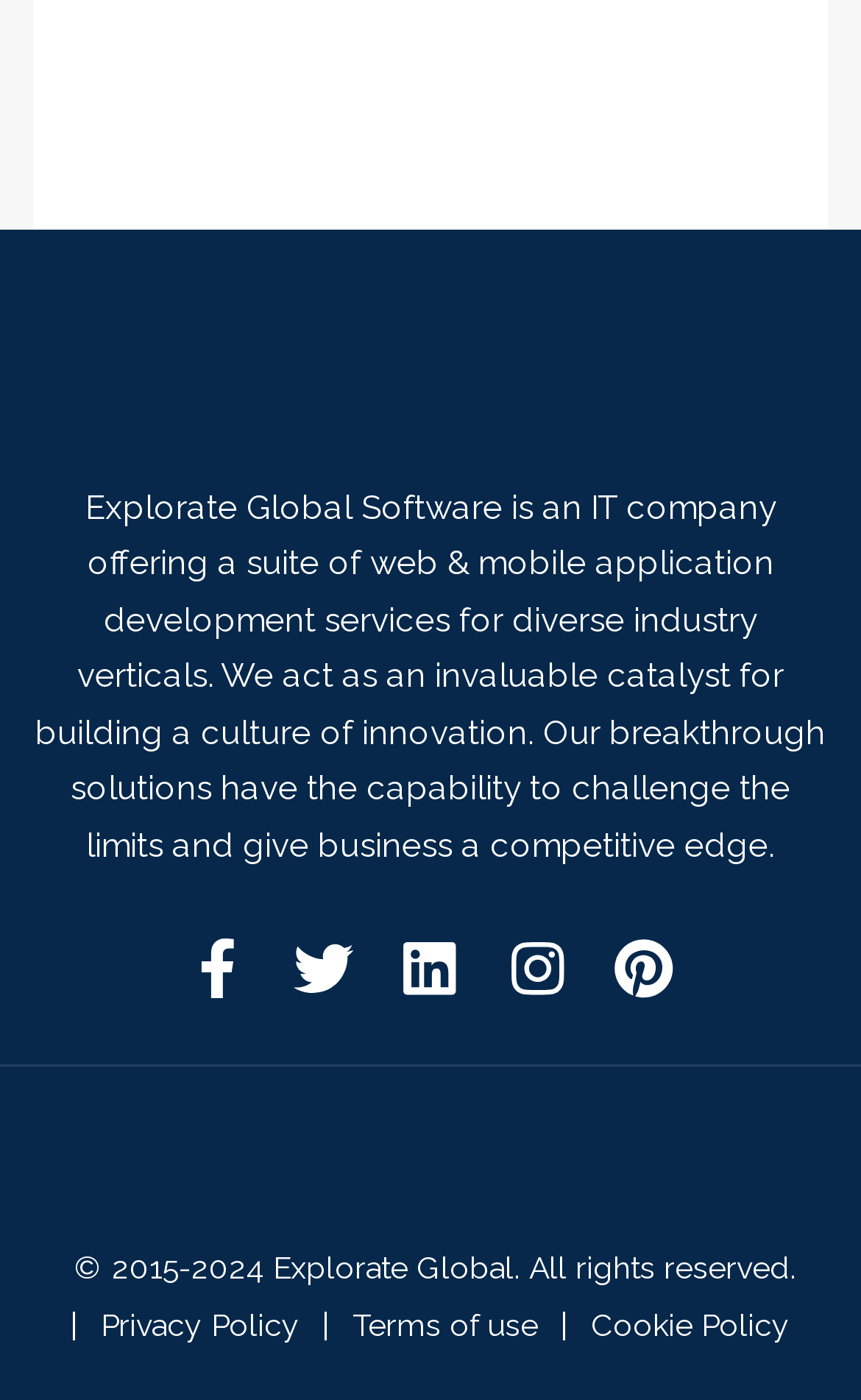Please reply to the following question with a single word or a short phrase:
What is the company name?

Explorate Global